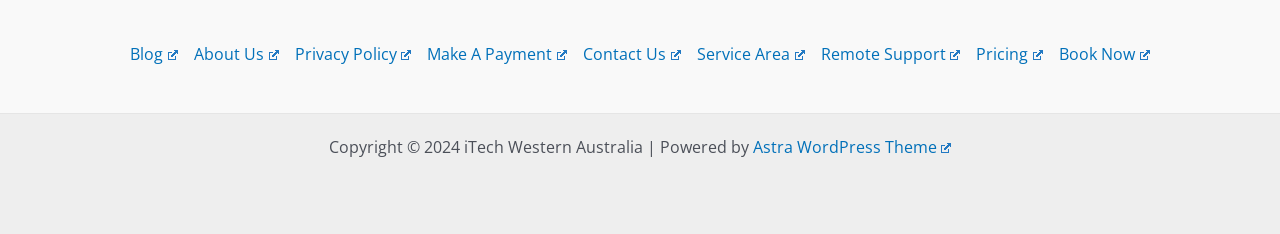Please specify the bounding box coordinates of the region to click in order to perform the following instruction: "Book now".

[0.821, 0.175, 0.898, 0.292]